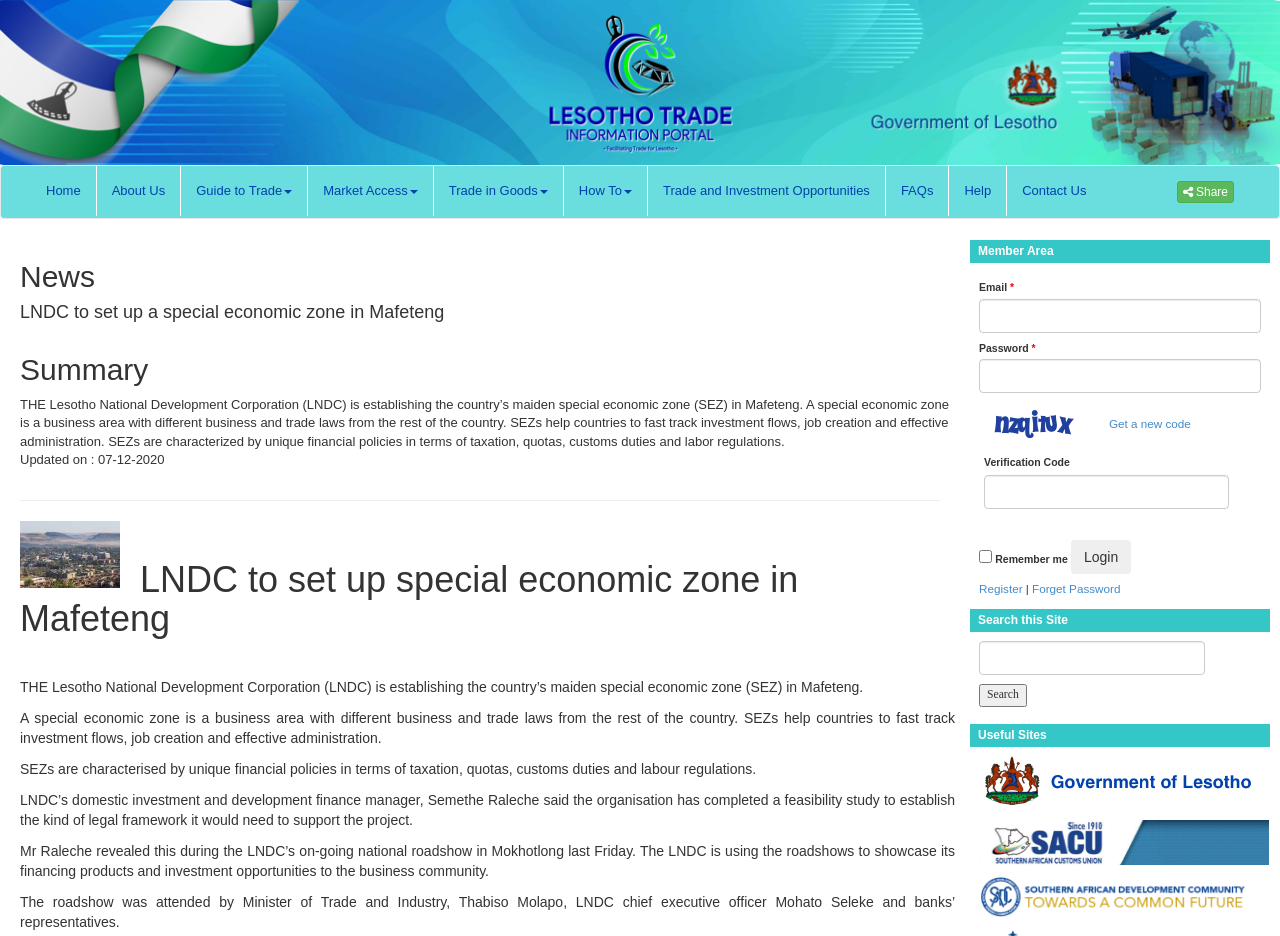Determine the bounding box for the UI element described here: "Share".

[0.919, 0.193, 0.964, 0.217]